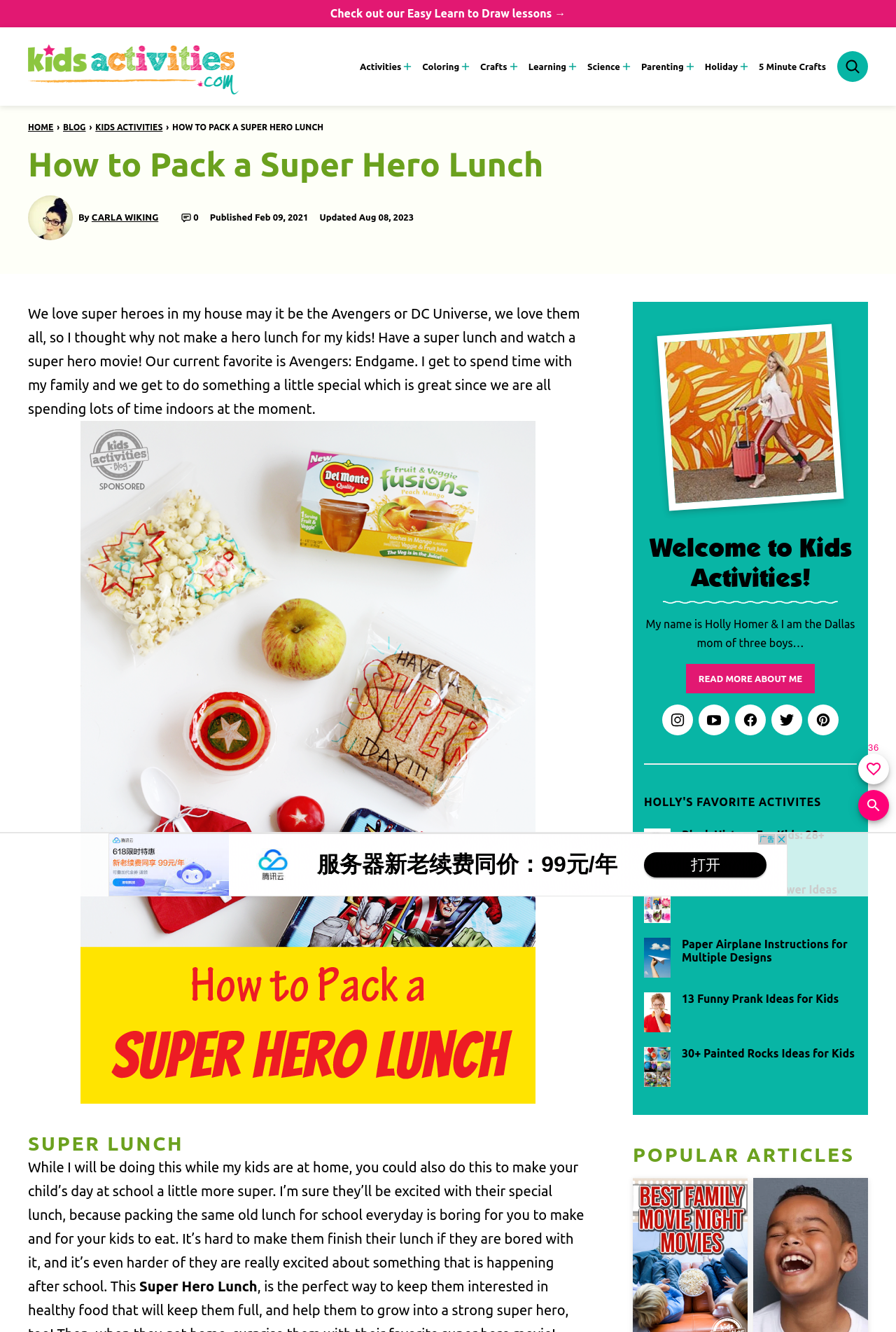Determine the bounding box coordinates of the clickable element to achieve the following action: 'Read more about the author'. Provide the coordinates as four float values between 0 and 1, formatted as [left, top, right, bottom].

[0.765, 0.498, 0.91, 0.521]